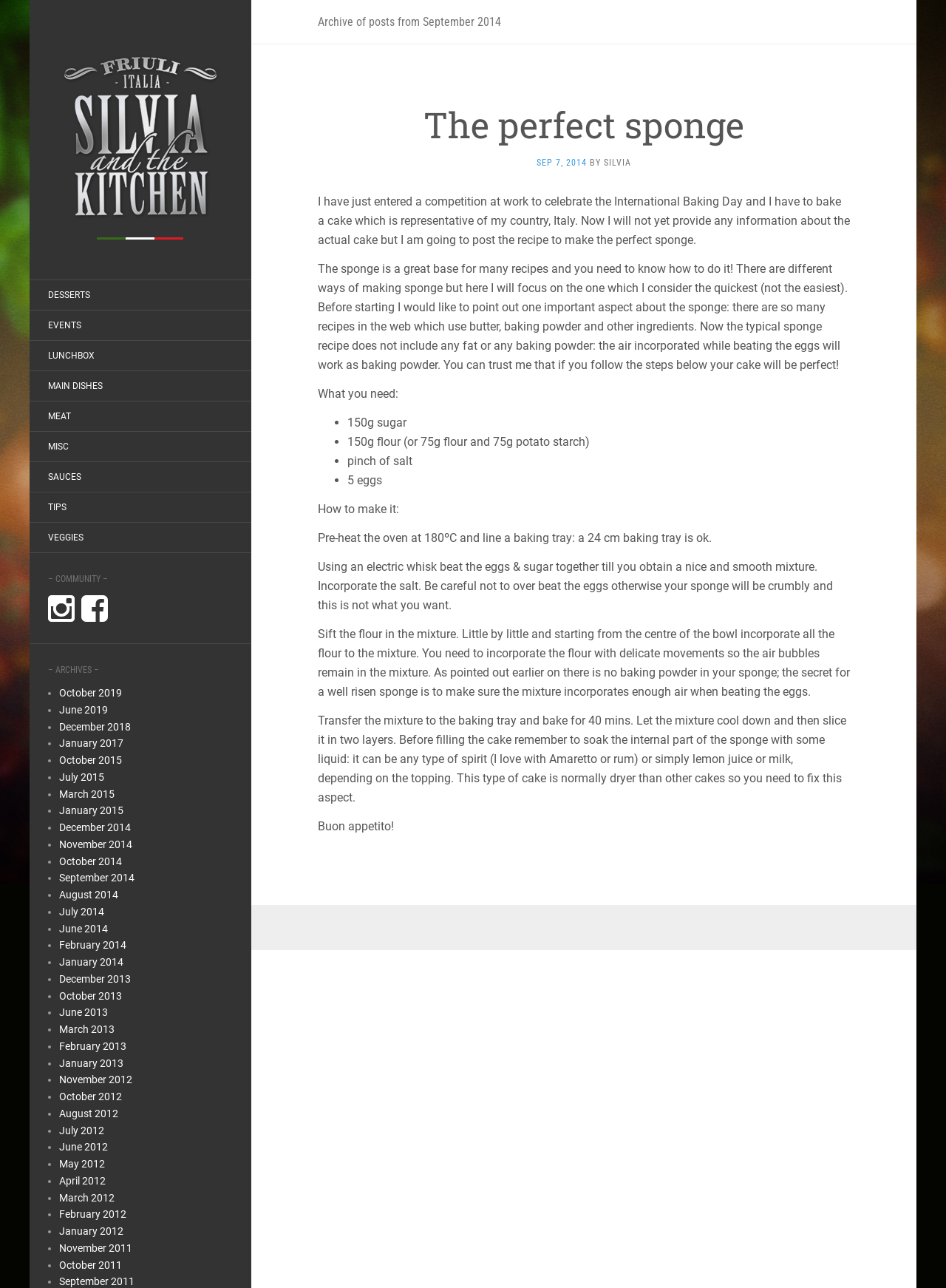What is the earliest month listed in the archives section?
Based on the screenshot, provide a one-word or short-phrase response.

April 2012